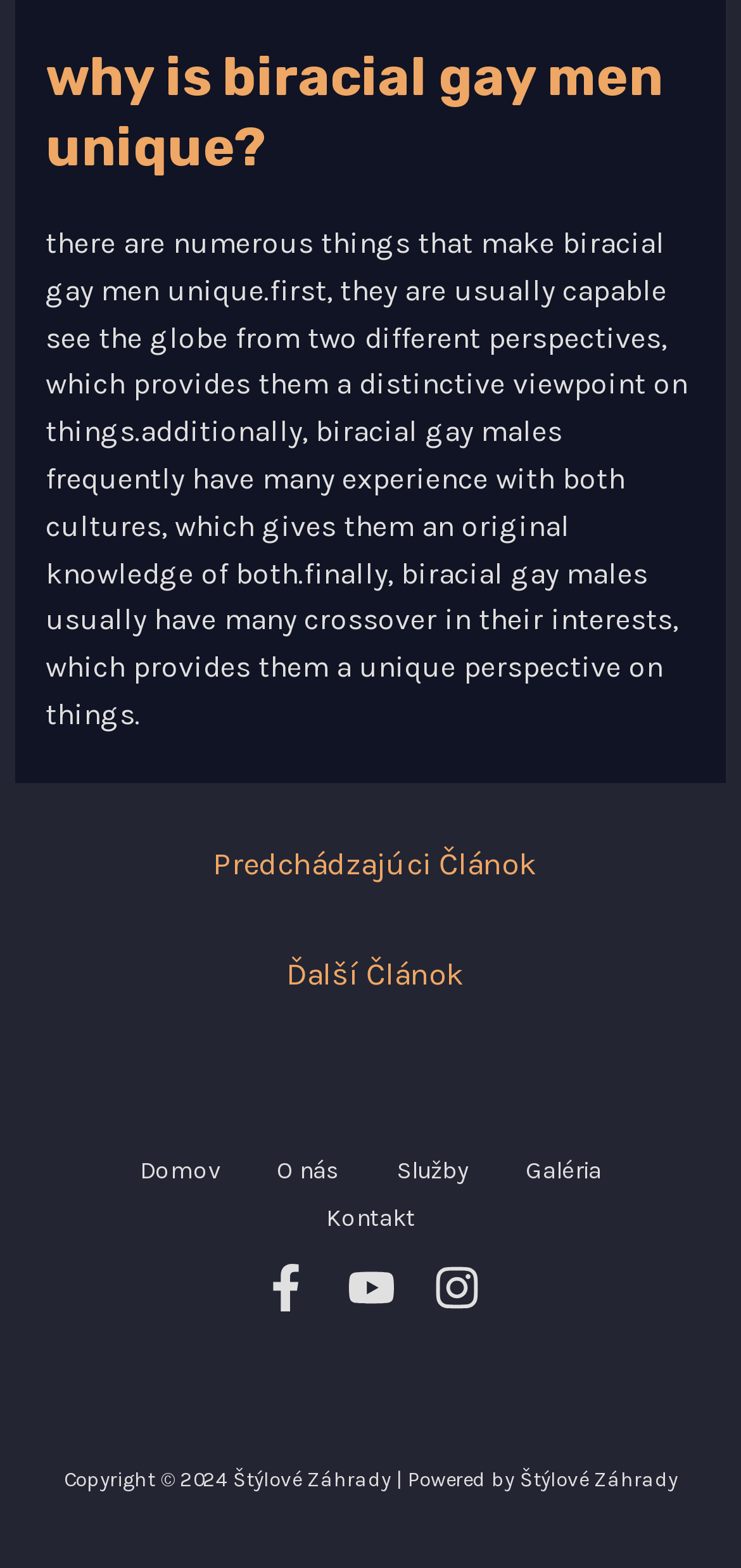Indicate the bounding box coordinates of the clickable region to achieve the following instruction: "go to the home page."

[0.15, 0.732, 0.335, 0.762]